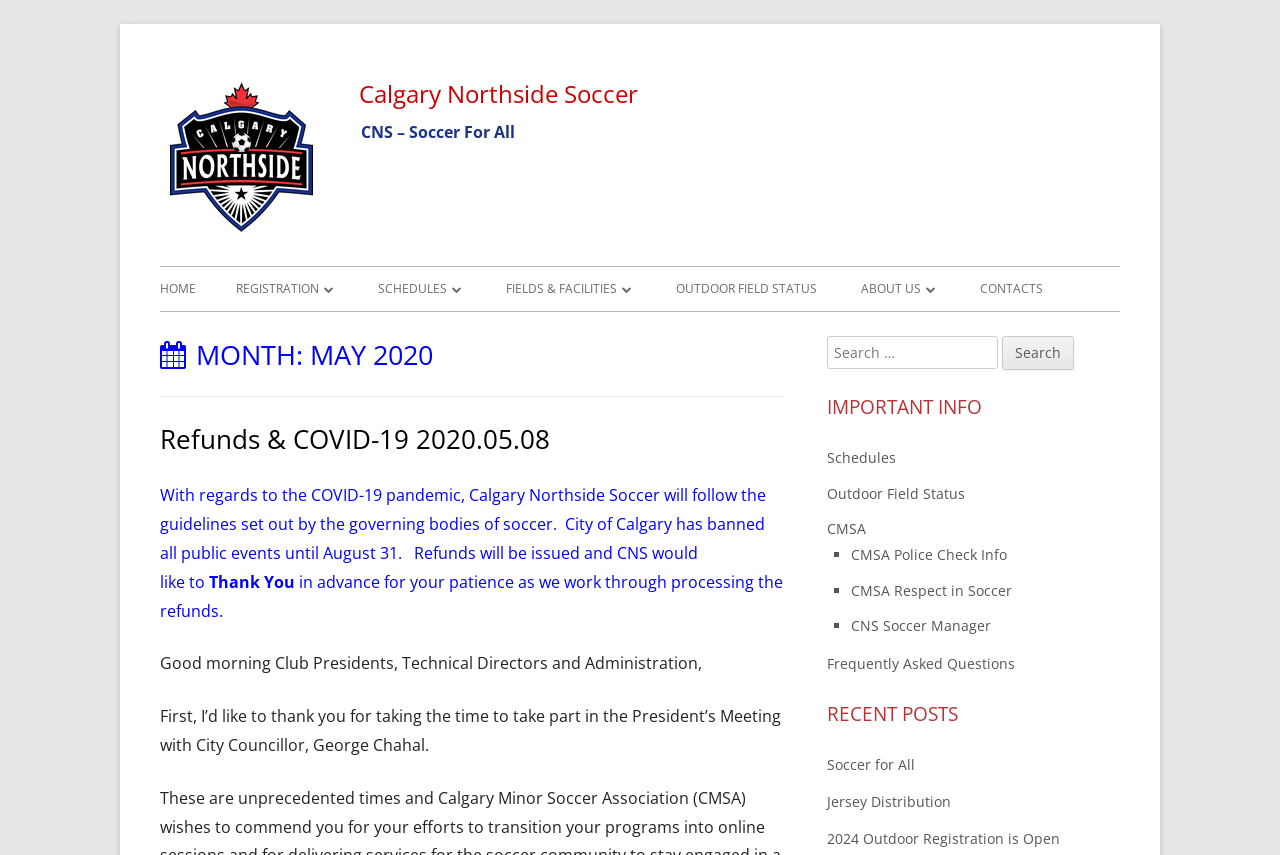Locate the bounding box coordinates of the element that should be clicked to execute the following instruction: "Search for something".

[0.646, 0.393, 0.78, 0.432]